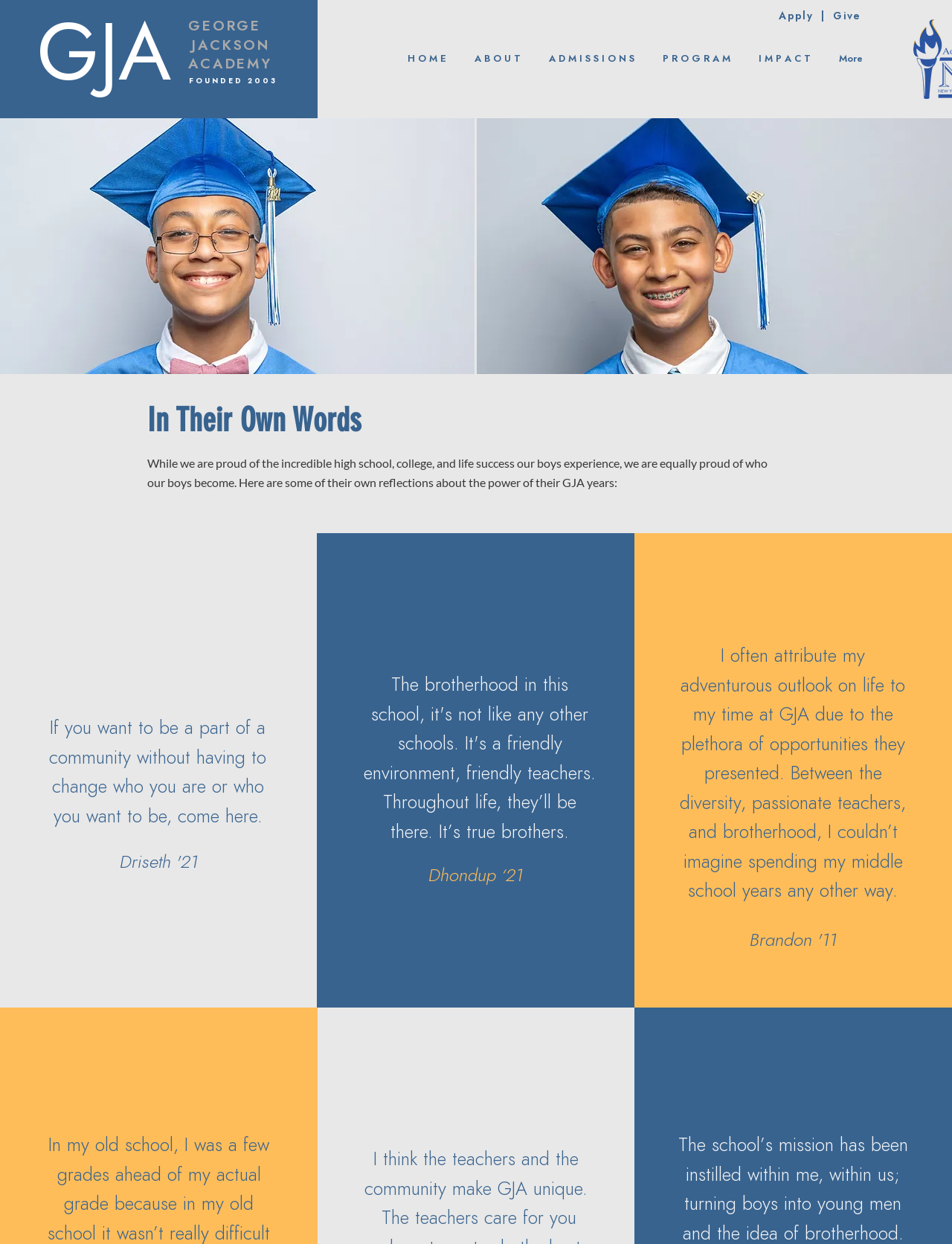Please answer the following query using a single word or phrase: 
What is the year the academy was founded?

2003